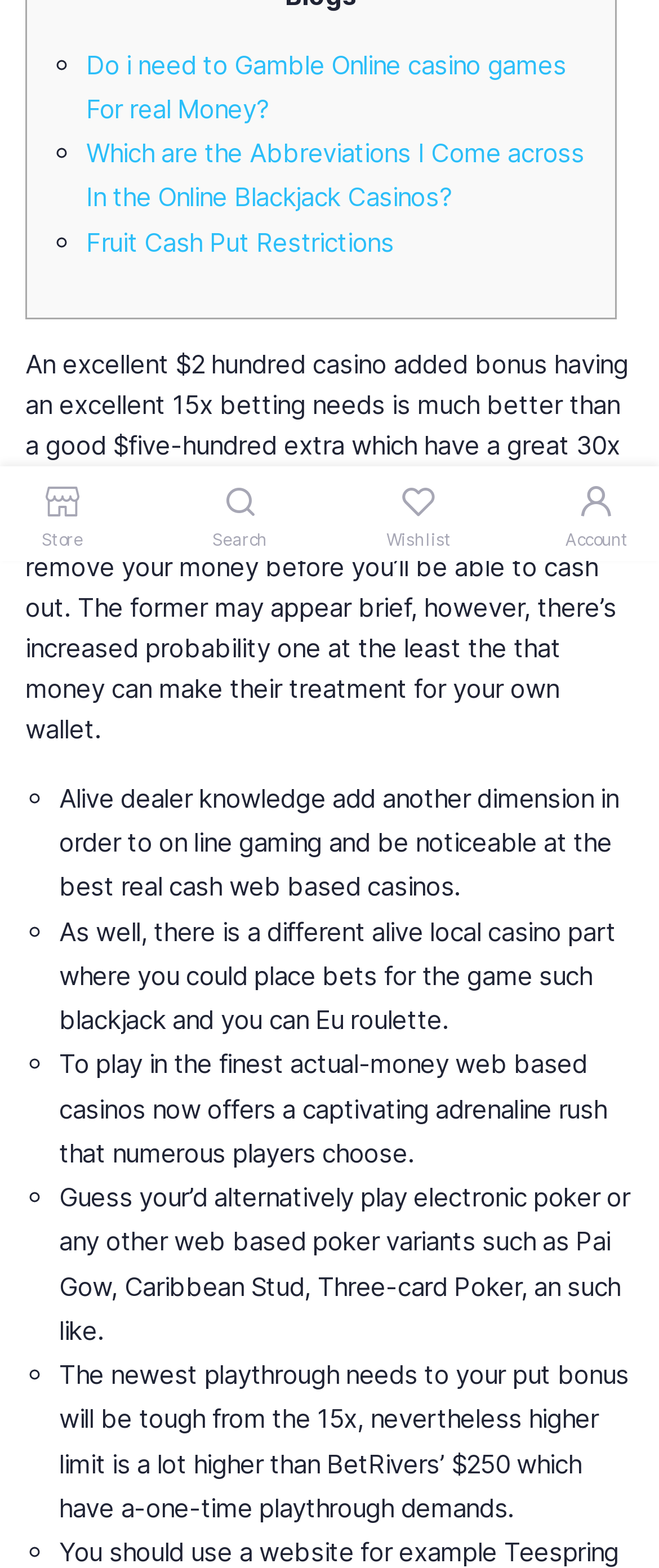Please determine the bounding box coordinates for the UI element described here. Use the format (top-left x, top-left y, bottom-right x, bottom-right y) with values bounded between 0 and 1: Fruit Cash Put Restrictions

[0.131, 0.144, 0.598, 0.165]